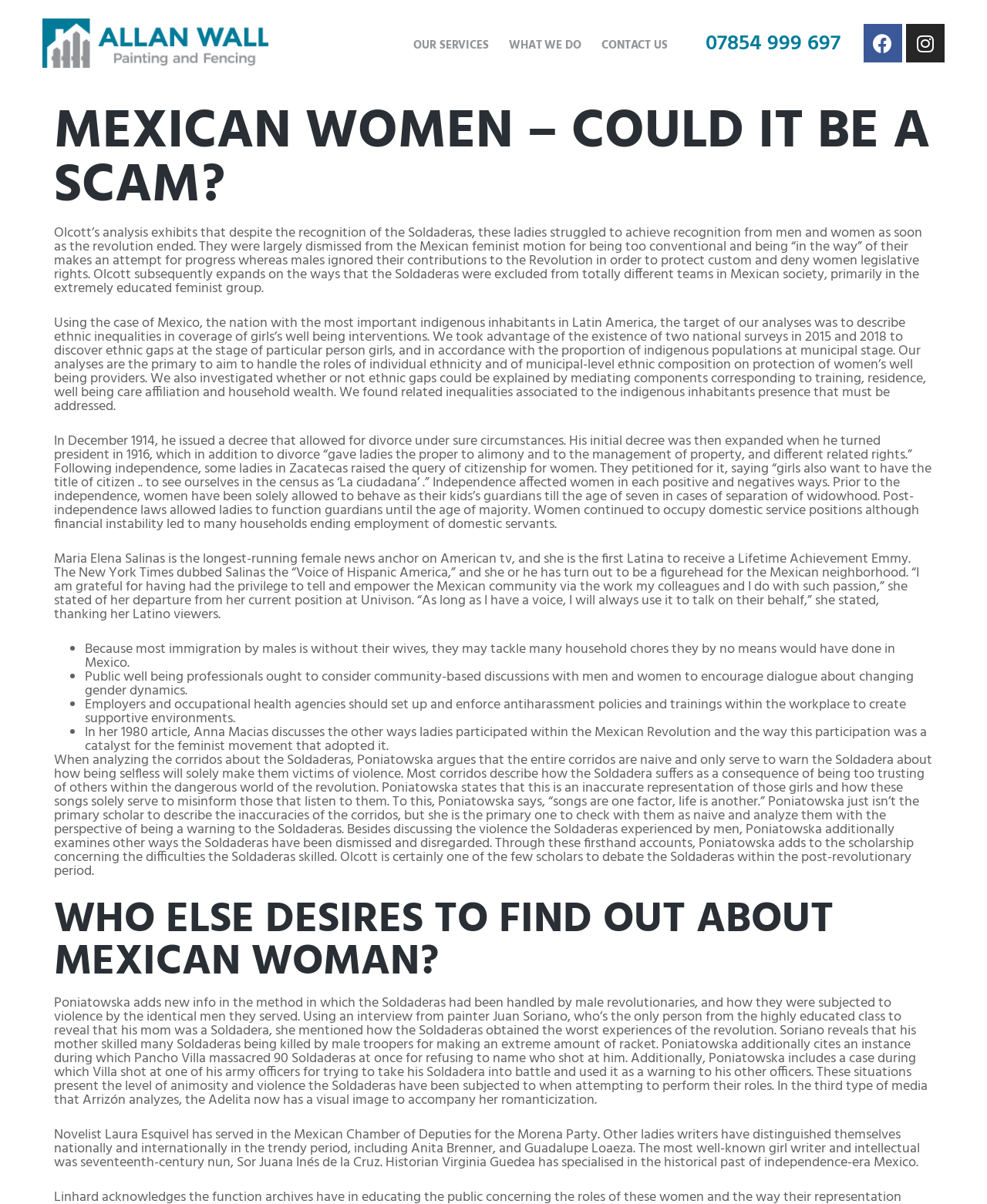Please answer the following question using a single word or phrase: 
What is the name of the party that novelist Laura Esquivel served in?

Morena Party